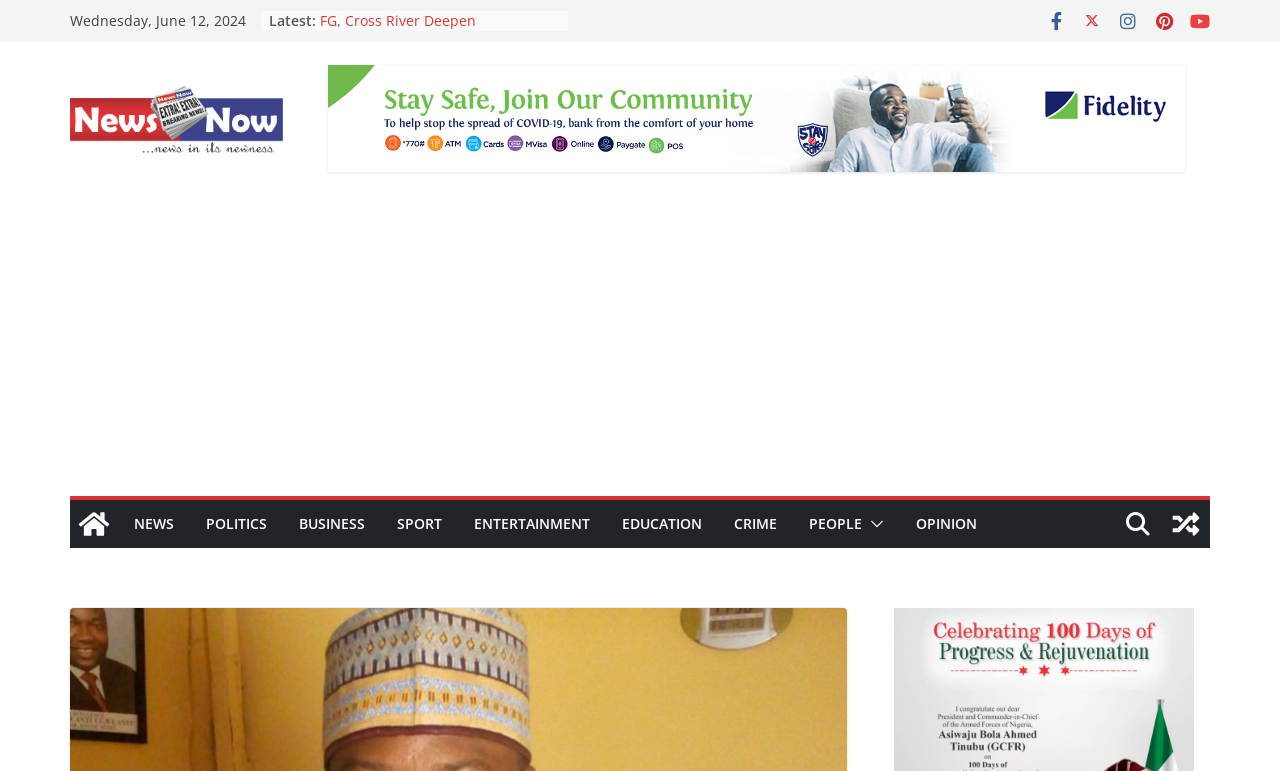Detail the webpage's structure and highlights in your description.

This webpage appears to be a news website, with a focus on Nigerian news. At the top, there is a date displayed, "Wednesday, June 12, 2024", followed by a "Latest" section that lists several news articles in a bullet-point format. Each article is represented by a brief title and a link to the full story. The articles are arranged vertically, with the most recent ones at the top.

To the right of the "Latest" section, there are five social media icons, which are likely links to the website's social media profiles. Below the "Latest" section, there is a large banner that takes up most of the width of the page, which appears to be an advertisement.

On the left side of the page, there is a section with a logo and a link to the website's homepage, labeled "Newsnowonline". Below this, there is a list of categories, including "NEWS", "POLITICS", "BUSINESS", "SPORT", "ENTERTAINMENT", "EDUCATION", "CRIME", "PEOPLE", and "OPINION", which are likely links to different sections of the website.

At the bottom of the page, there is a link to "View a random post" and an image, which may be a button or a logo. There is also a button with an image, which may be a search button or a login button.

The main content of the page is an article with the title "Explain Your Role In Controversial Sale Of NUJ Land – Borno Correspondents’ Chapel Asks National Secretariat – Newsnowonline". The article is not fully displayed, but it appears to be a news story about a controversy involving the sale of land by the Nigeria Union of Journalists.